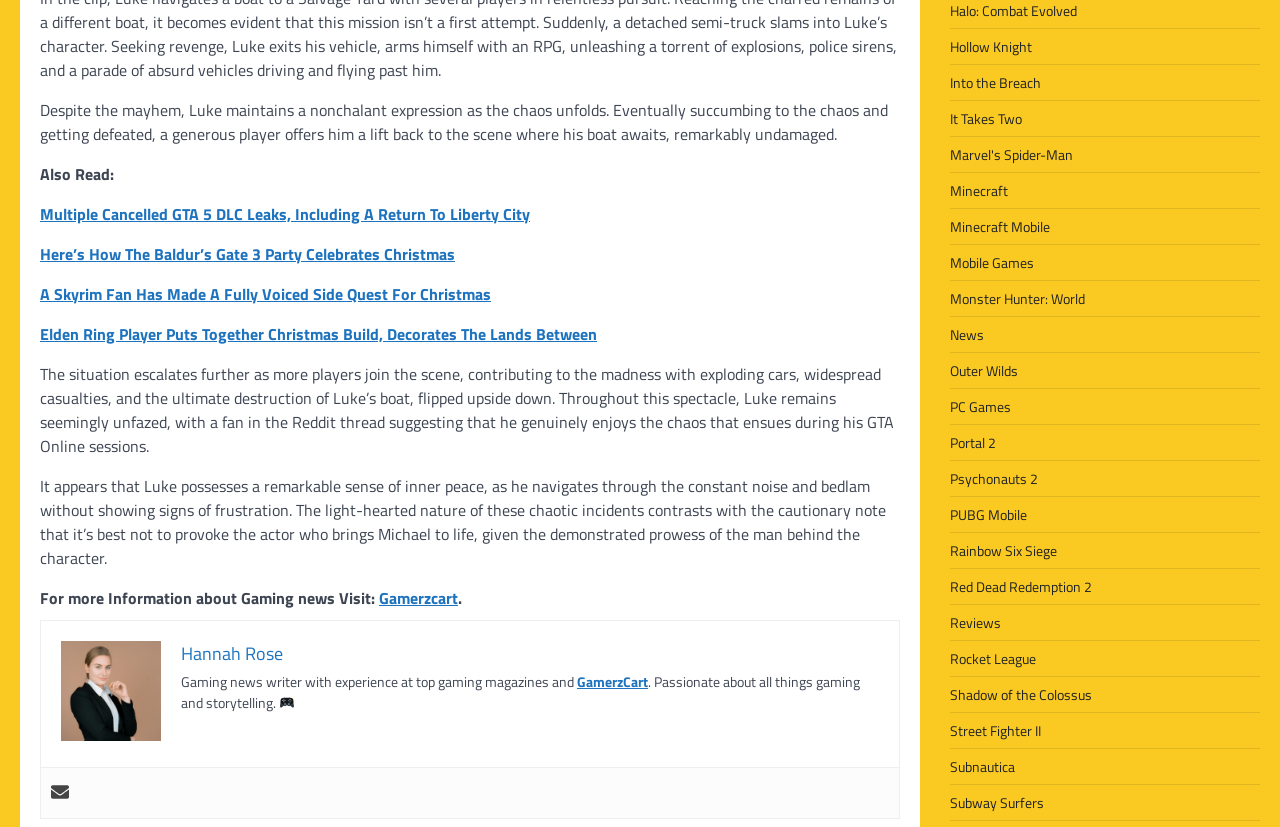Provide a one-word or brief phrase answer to the question:
What is the tone of the article?

Light-hearted